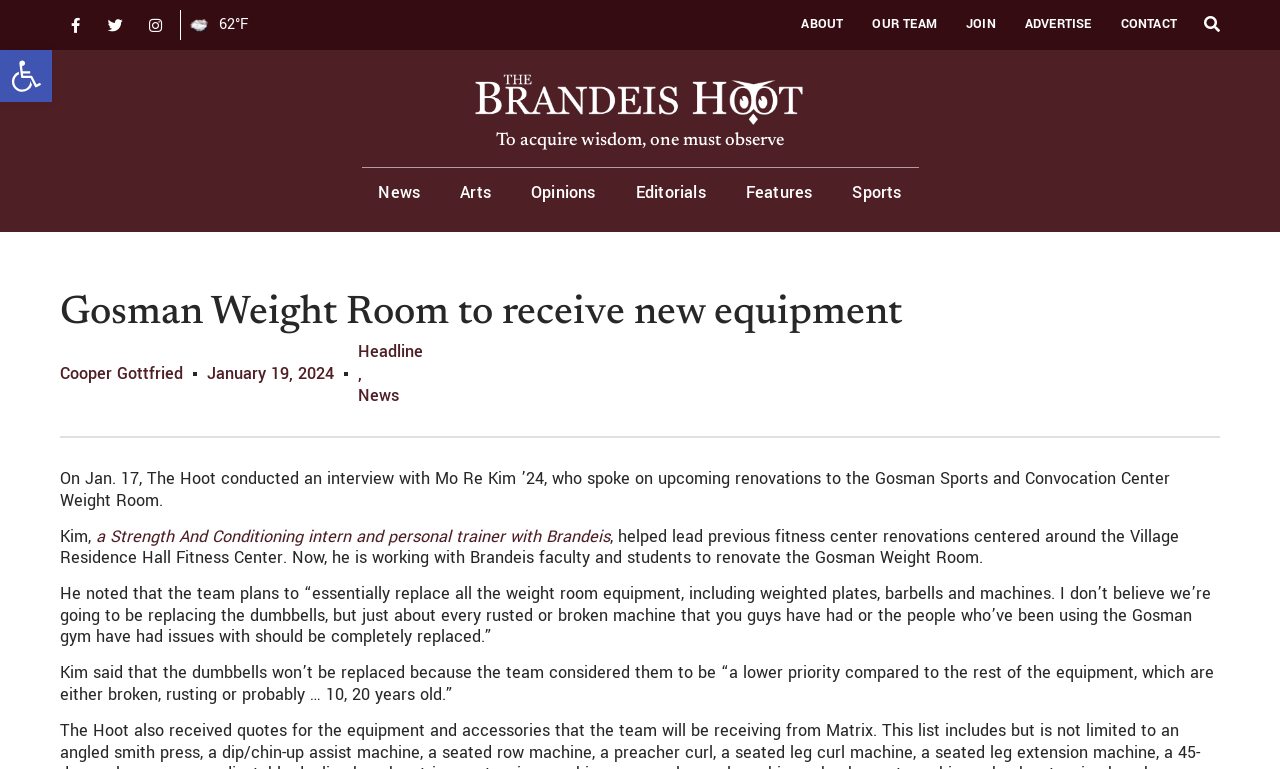What is Mo Re Kim’s role?
Look at the image and respond with a one-word or short-phrase answer.

Strength And Conditioning intern and personal trainer